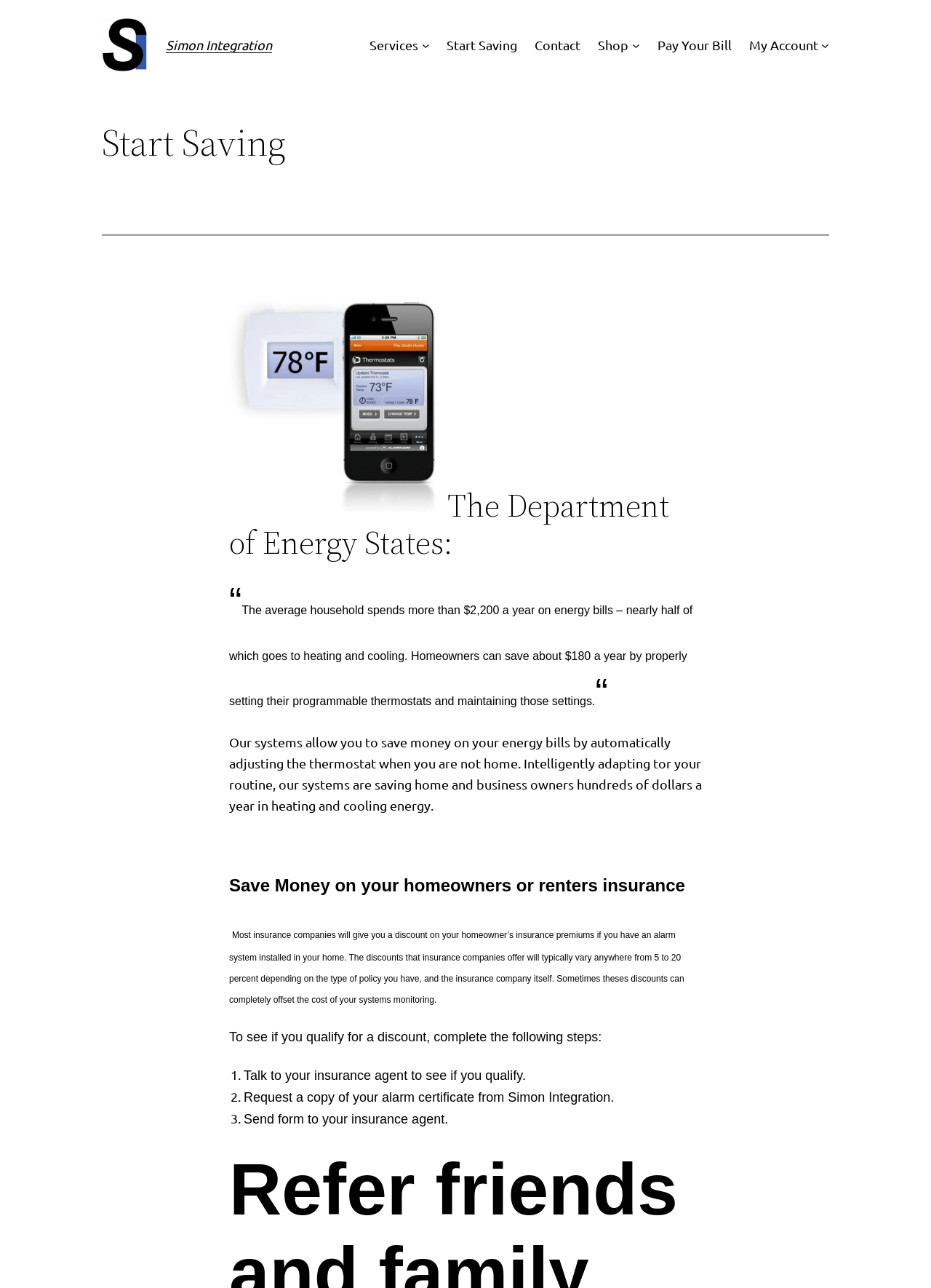What is the main purpose of Simon Integration?
From the screenshot, provide a brief answer in one word or phrase.

Save money on energy bills